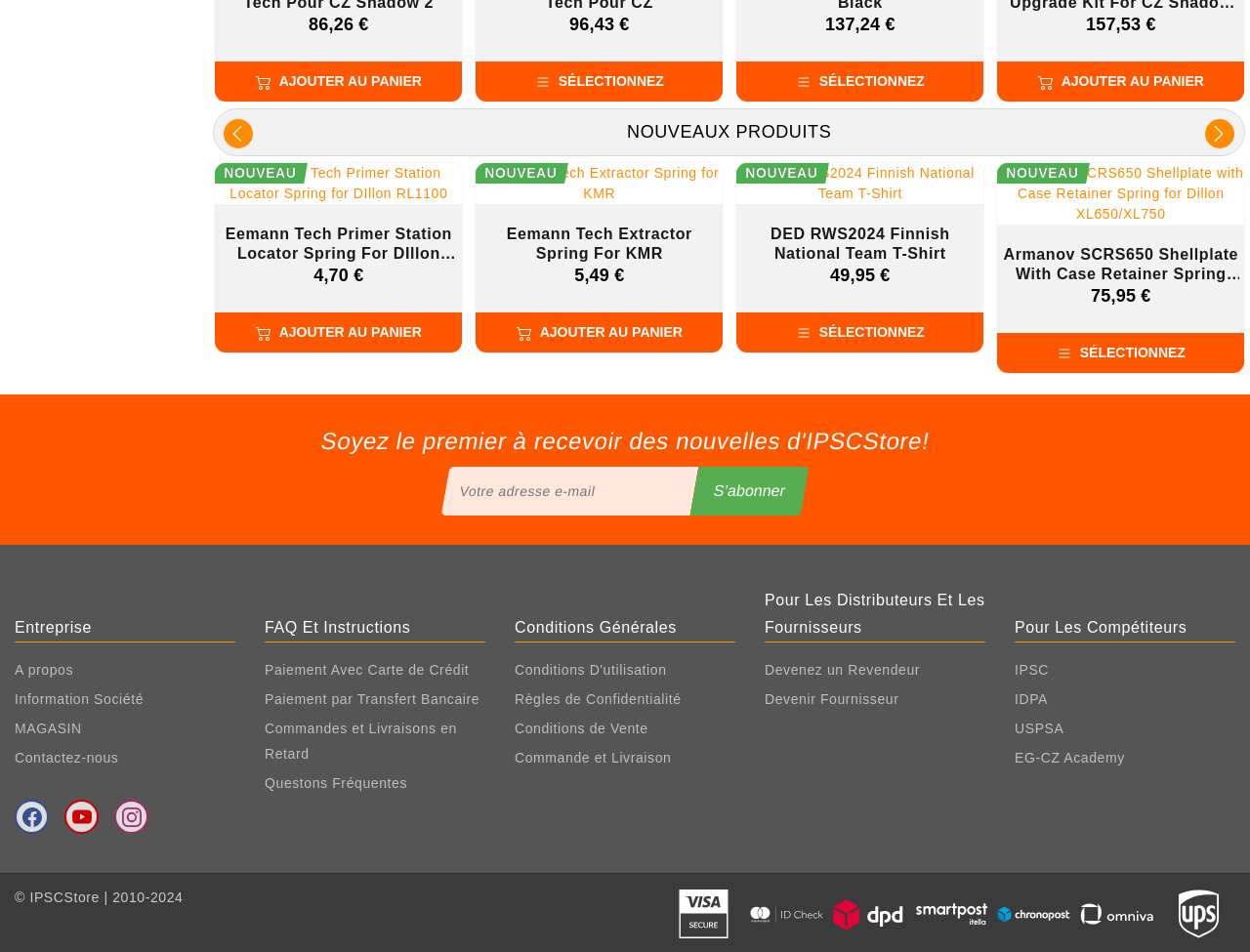Answer this question using a single word or a brief phrase:
How many products are displayed on this page?

4